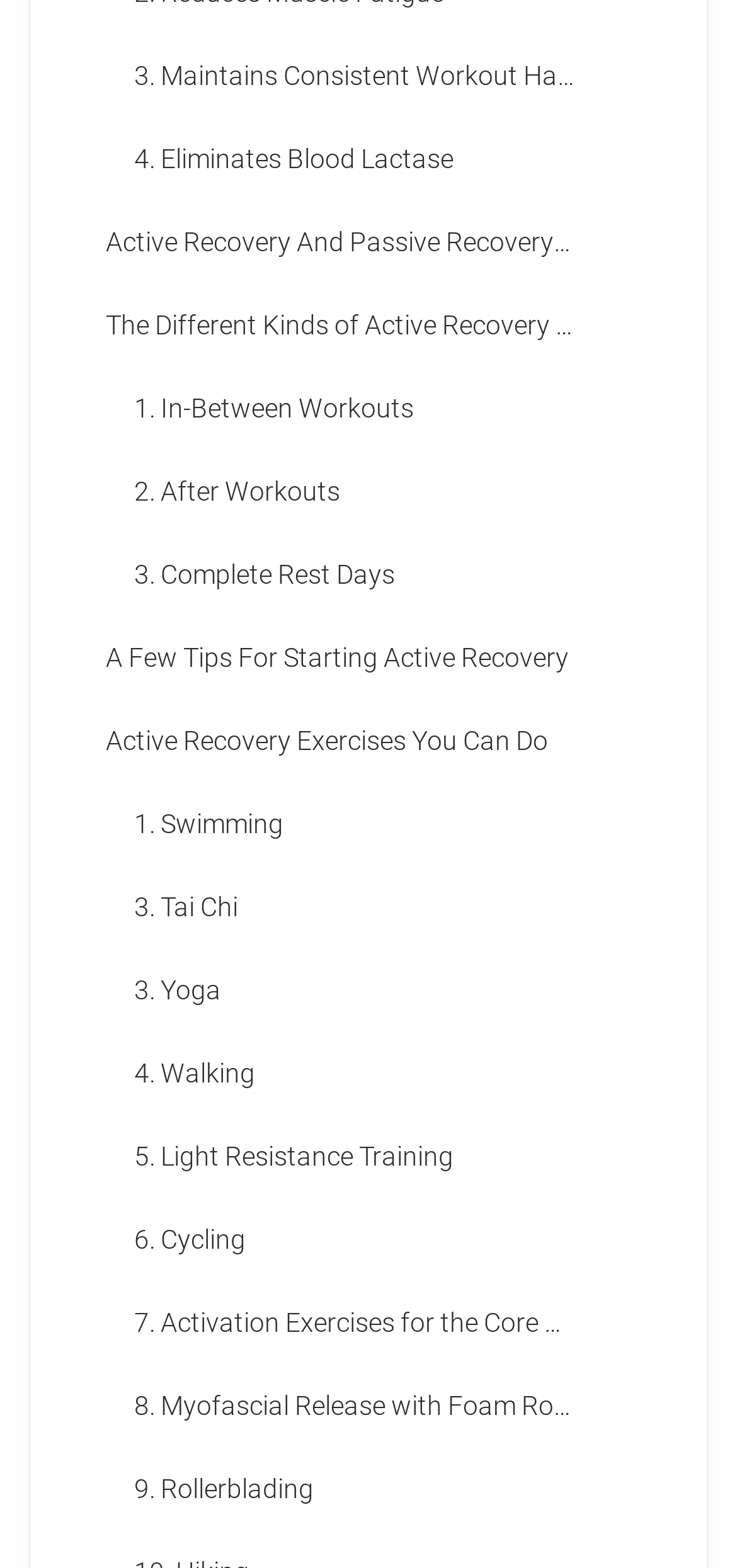Can you find the bounding box coordinates for the element that needs to be clicked to execute this instruction: "Read 'Active Recovery Exercises You Can Do'"? The coordinates should be given as four float numbers between 0 and 1, i.e., [left, top, right, bottom].

[0.105, 0.446, 0.895, 0.499]